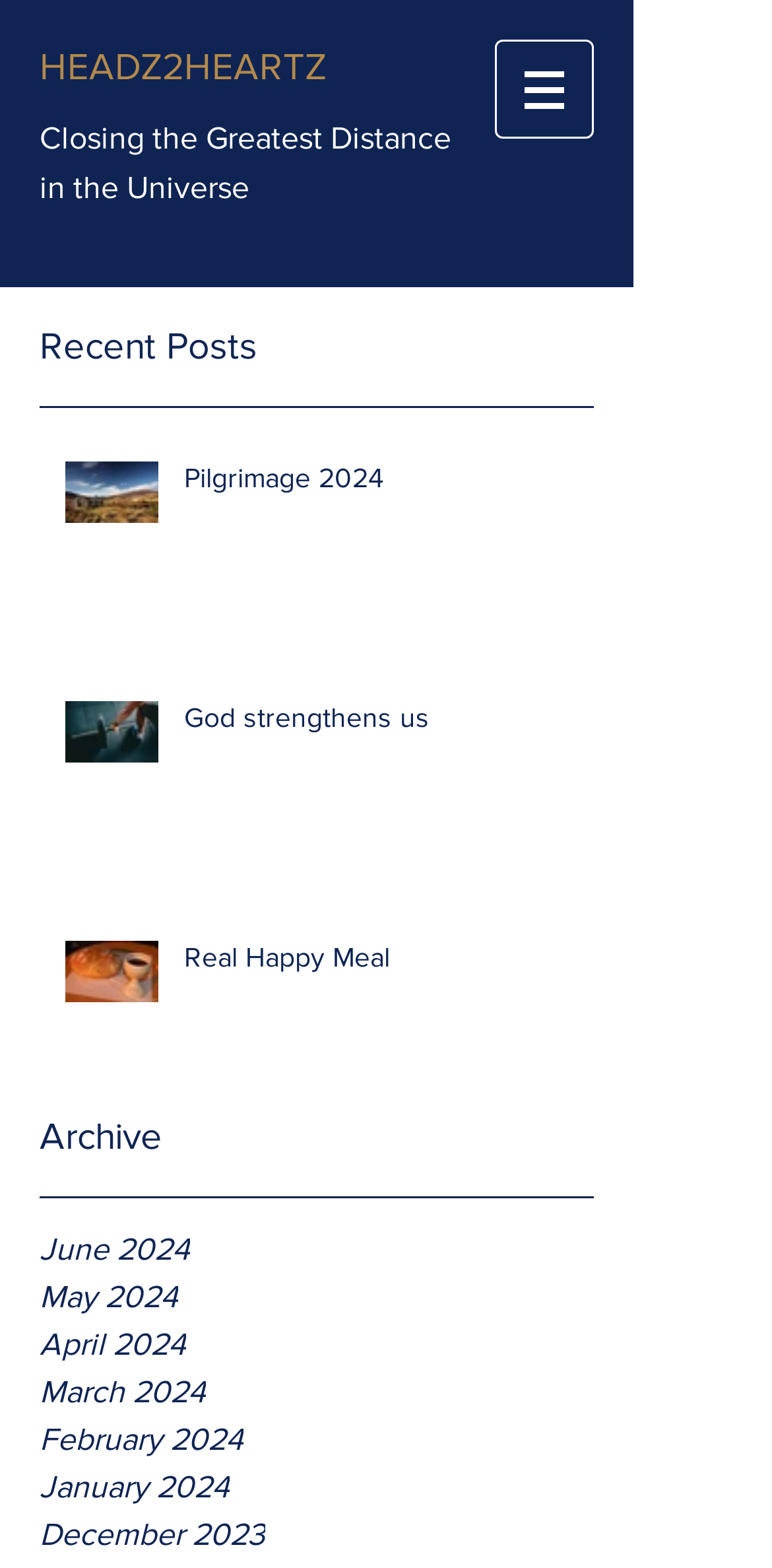What is the position of the navigation menu?
Based on the screenshot, respond with a single word or phrase.

Top-right